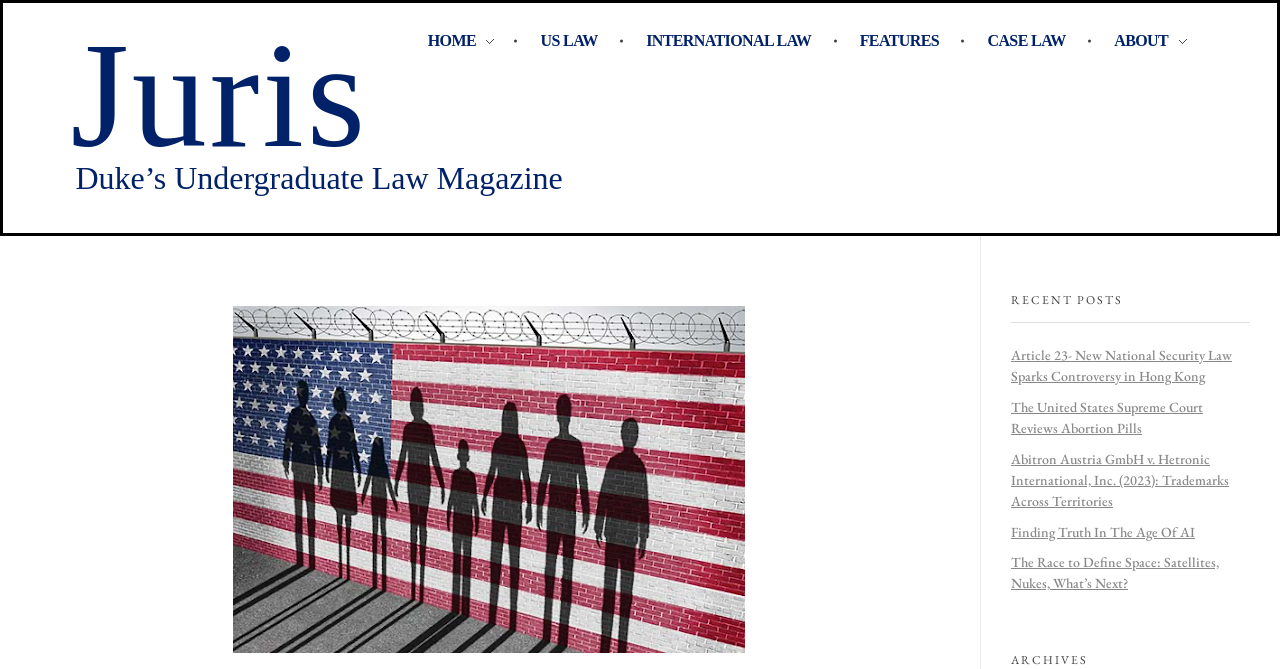Identify the bounding box coordinates for the UI element described as follows: International Law. Use the format (top-left x, top-left y, bottom-right x, bottom-right y) and ensure all values are floating point numbers between 0 and 1.

[0.488, 0.042, 0.655, 0.08]